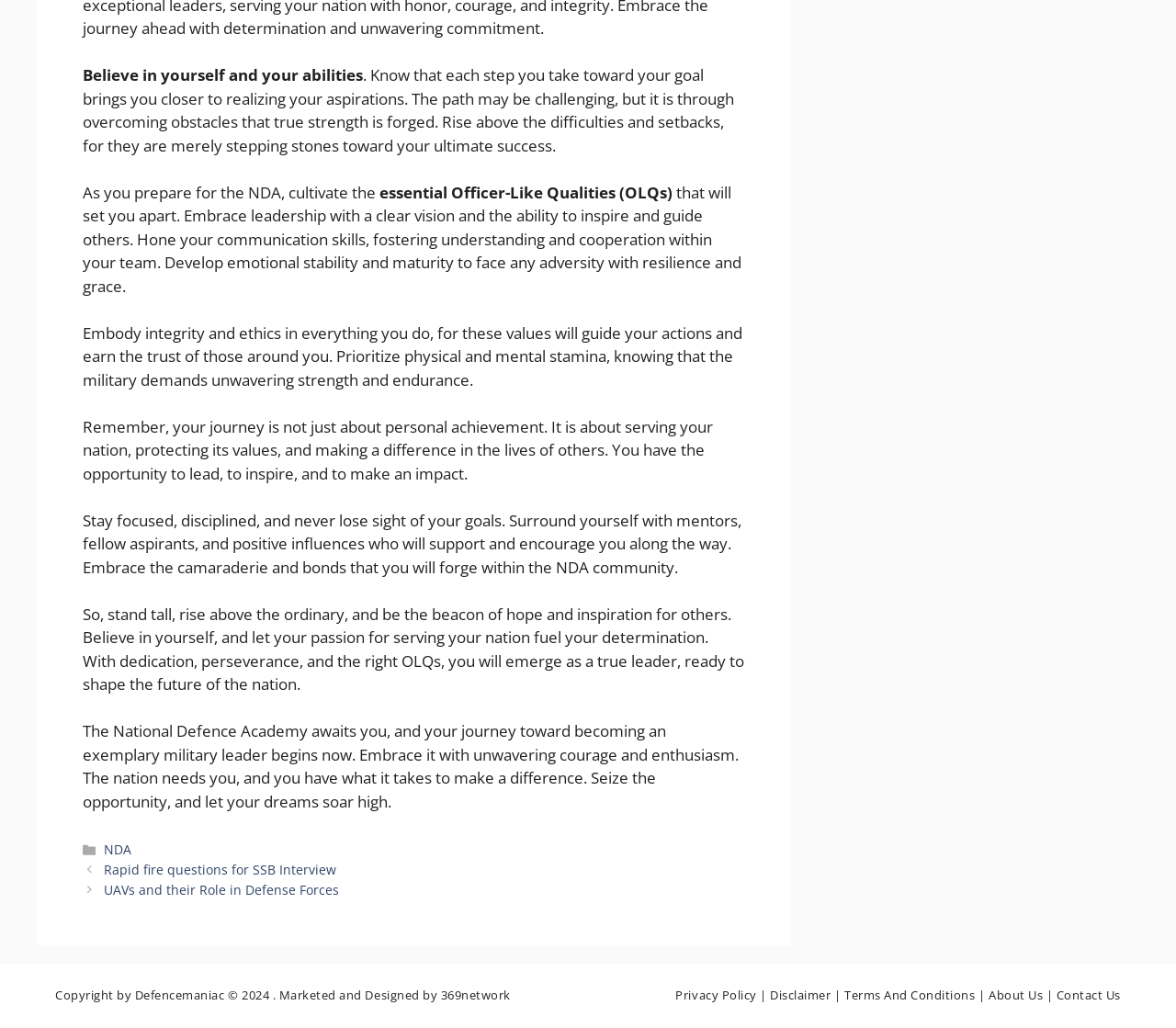What is the relationship between the NDA and leadership?
Using the information presented in the image, please offer a detailed response to the question.

The text emphasizes the importance of developing leadership skills, including the ability to inspire and guide others, in order to become a true leader. This suggests that the NDA is focused on developing leaders who can make a positive impact in the world.